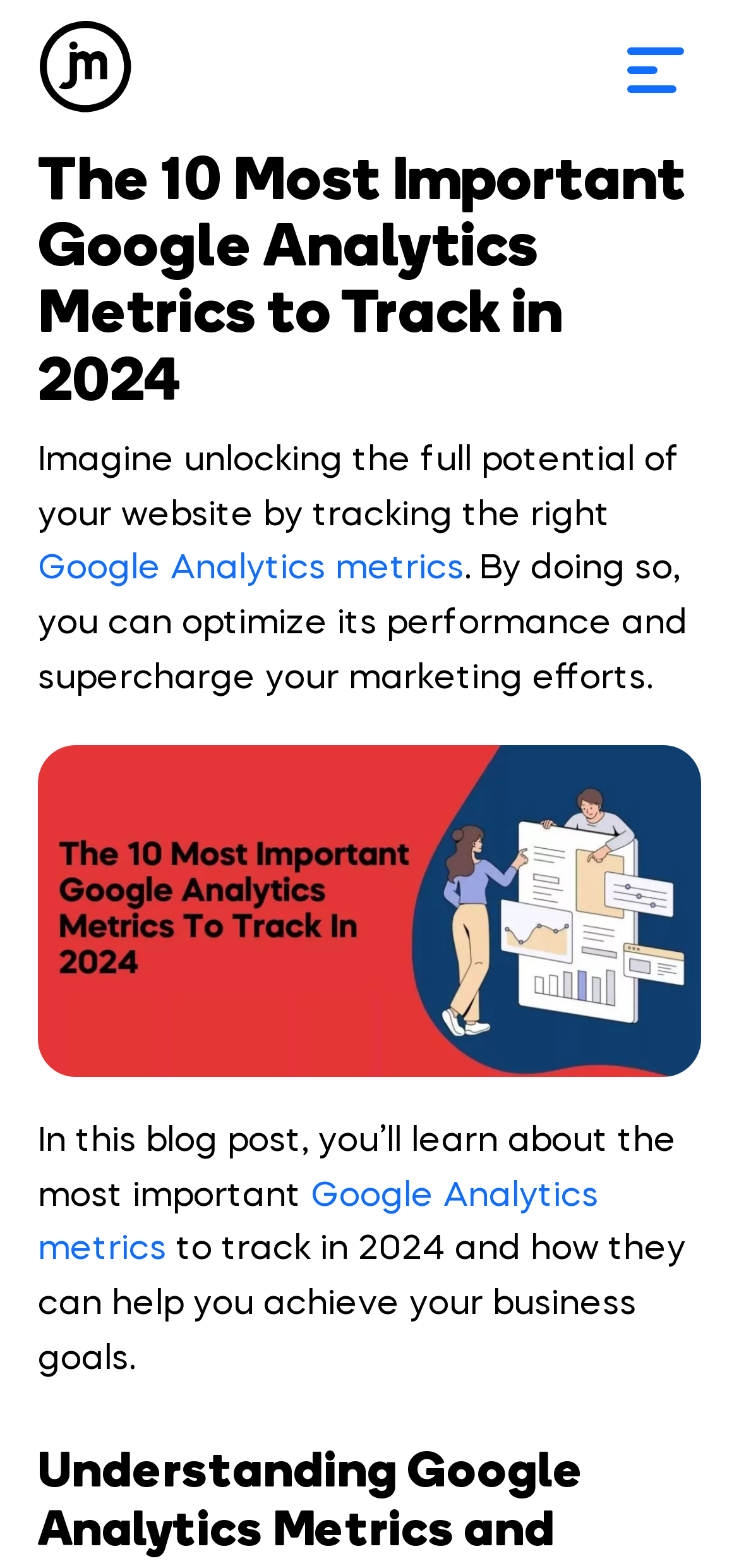Give a one-word or short phrase answer to this question: 
What is the current state of the menu toggle button?

Not expanded